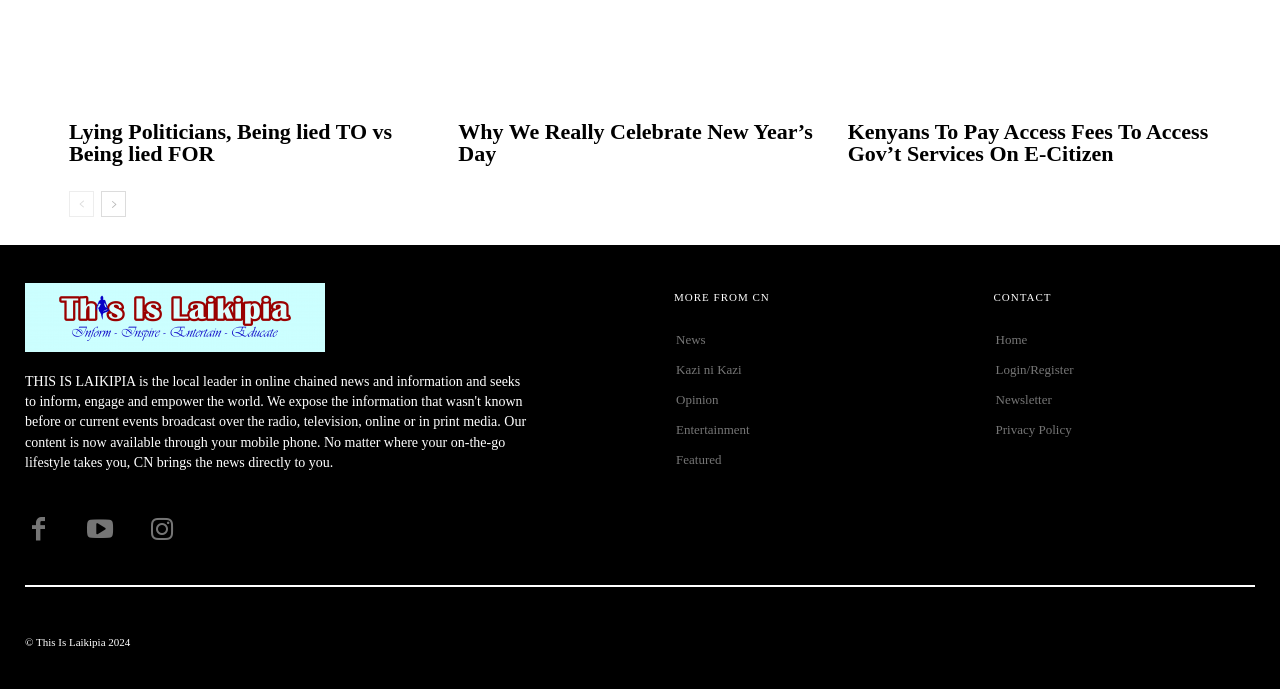Please provide the bounding box coordinate of the region that matches the element description: Kazi ni Kazi. Coordinates should be in the format (top-left x, top-left y, bottom-right x, bottom-right y) and all values should be between 0 and 1.

[0.528, 0.515, 0.731, 0.559]